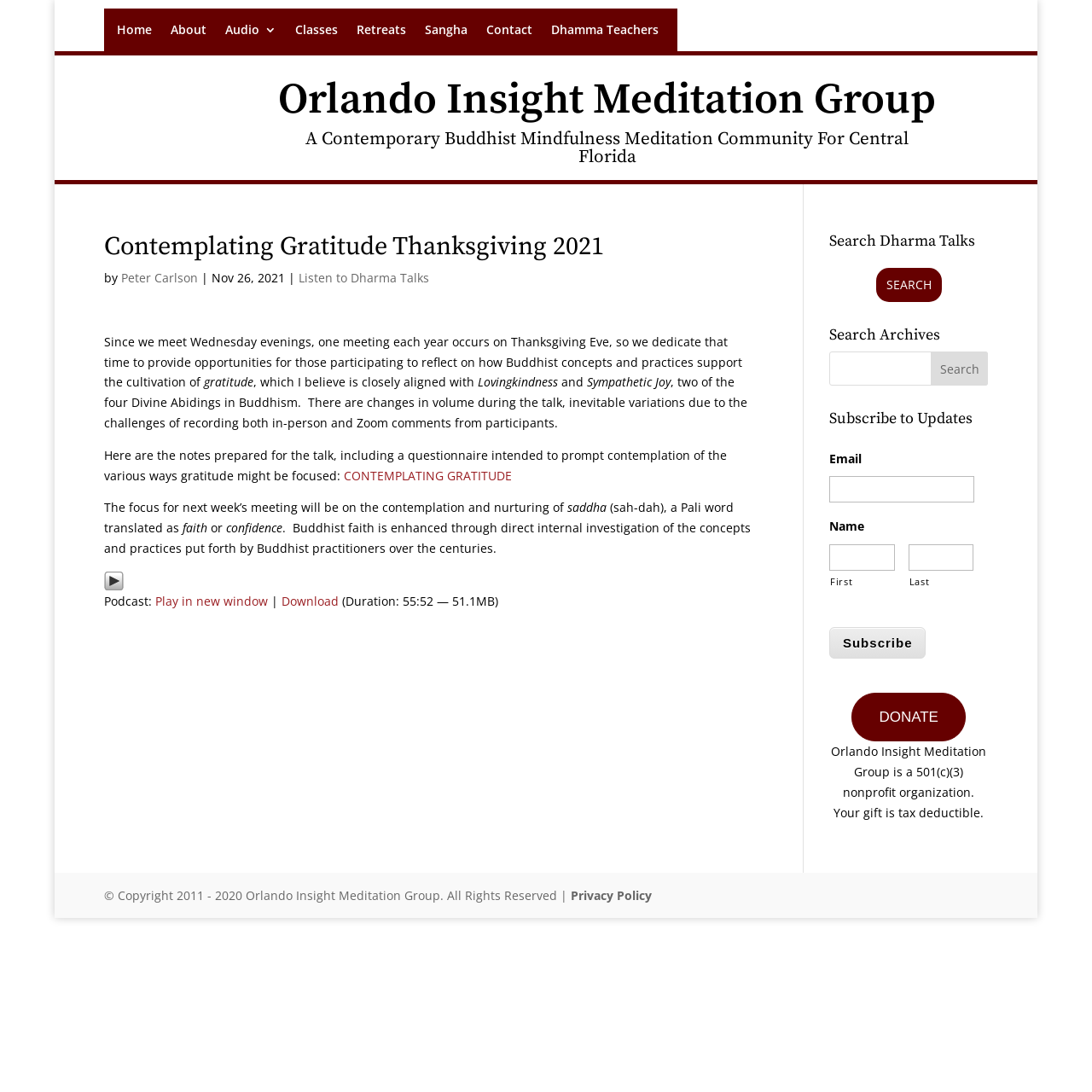What is the name of the meditation group?
Please respond to the question thoroughly and include all relevant details.

I found the answer by looking at the heading 'Orlando Insight Meditation Group' which is located at the top of the webpage, indicating that it is the name of the meditation group.